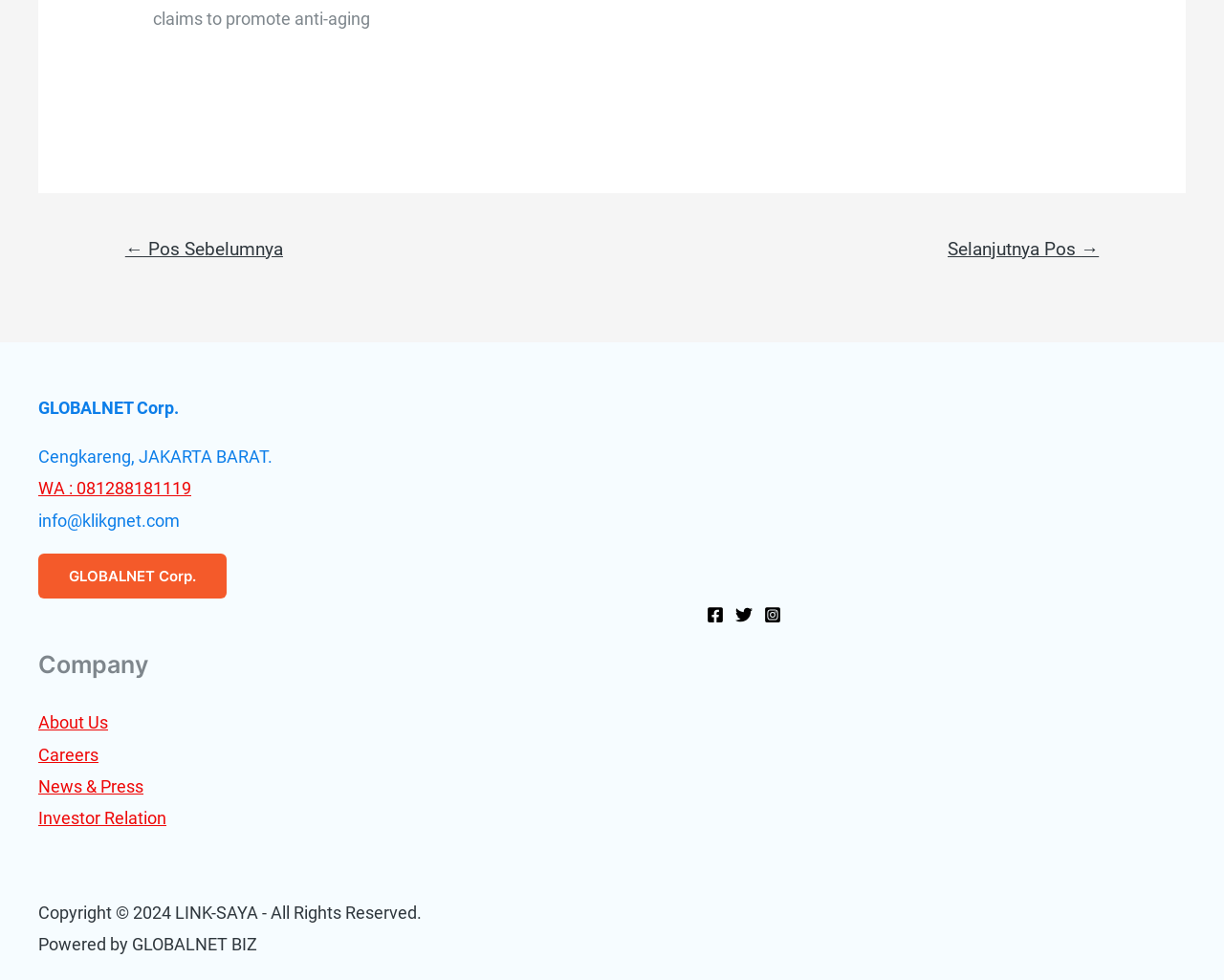What is the company name in the footer?
Based on the image, give a one-word or short phrase answer.

GLOBALNET Corp.